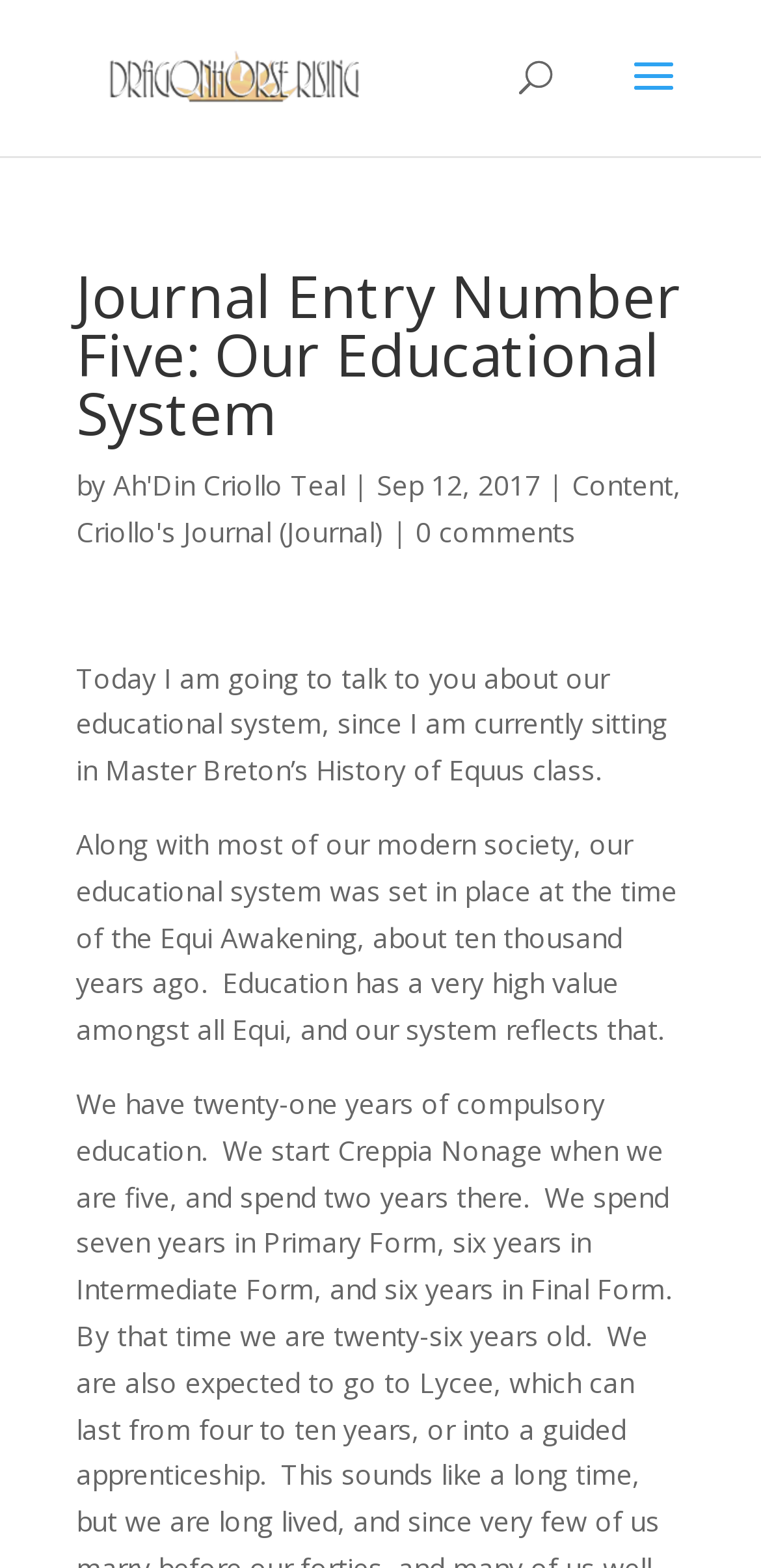How long ago was the Equi Awakening?
Please provide a single word or phrase in response based on the screenshot.

ten thousand years ago